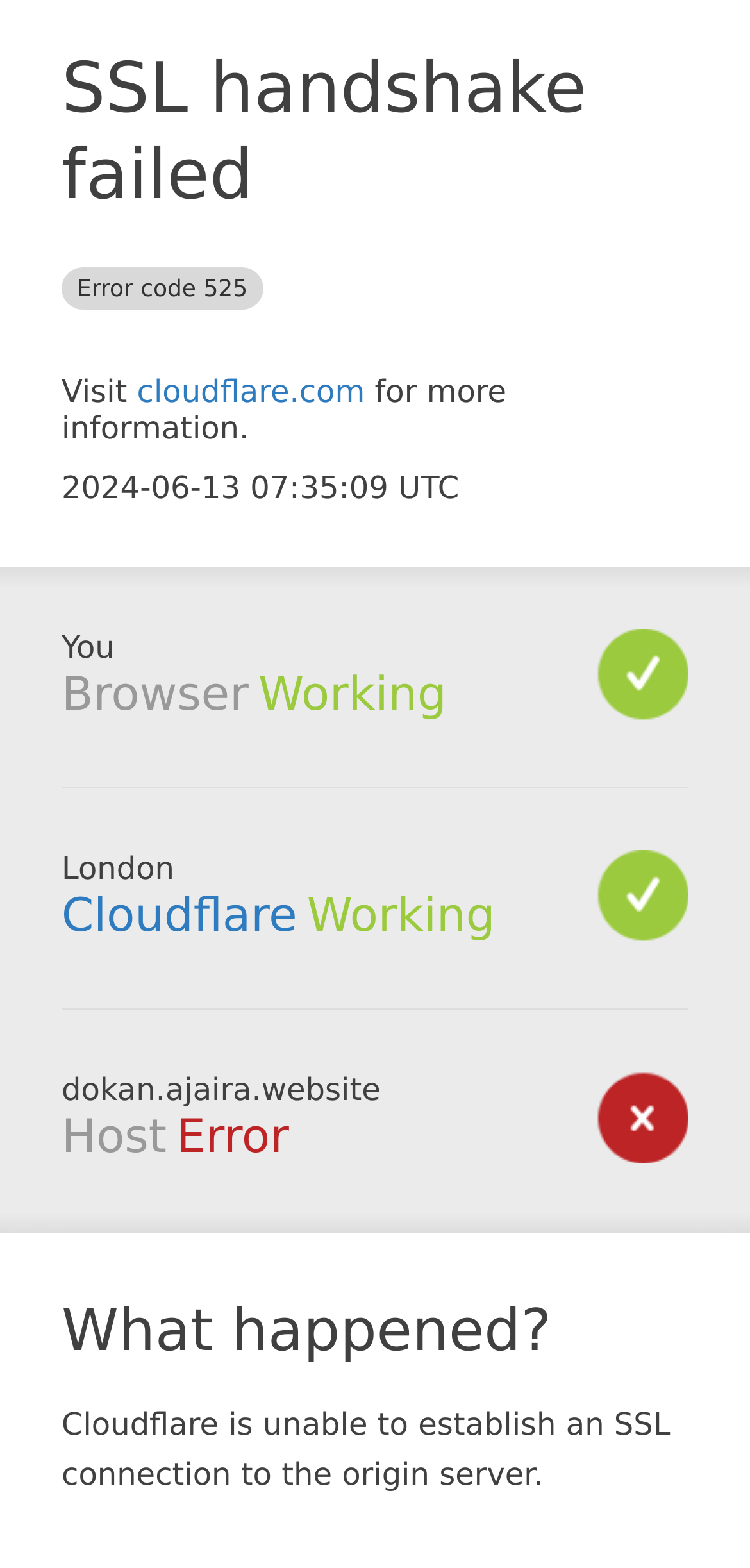What is the name of the website?
Answer the question with a thorough and detailed explanation.

The name of the website is displayed at the bottom of the webpage as 'dokan.ajaira.website', which is likely the URL of the website.